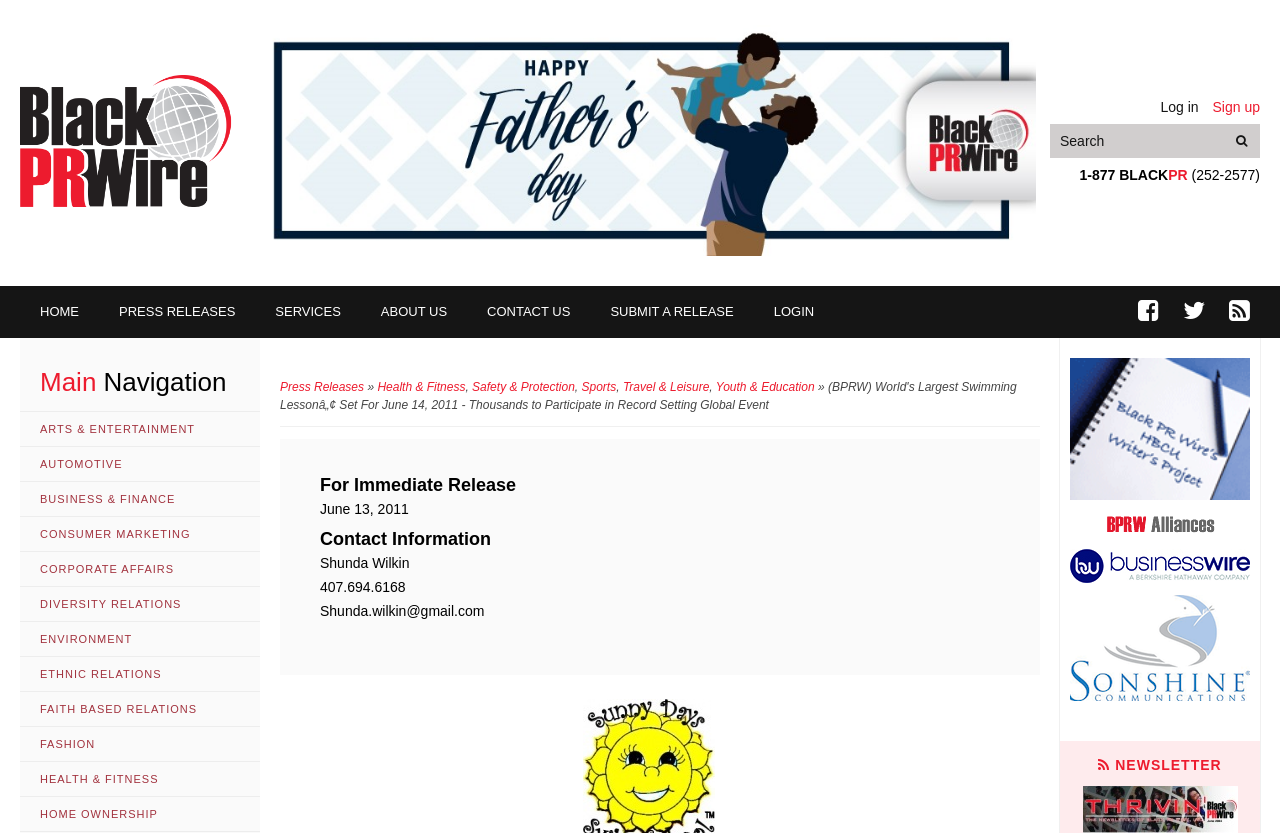What is the email address to contact for press releases?
Look at the image and respond with a one-word or short-phrase answer.

Shunda.wilkin@gmail.com